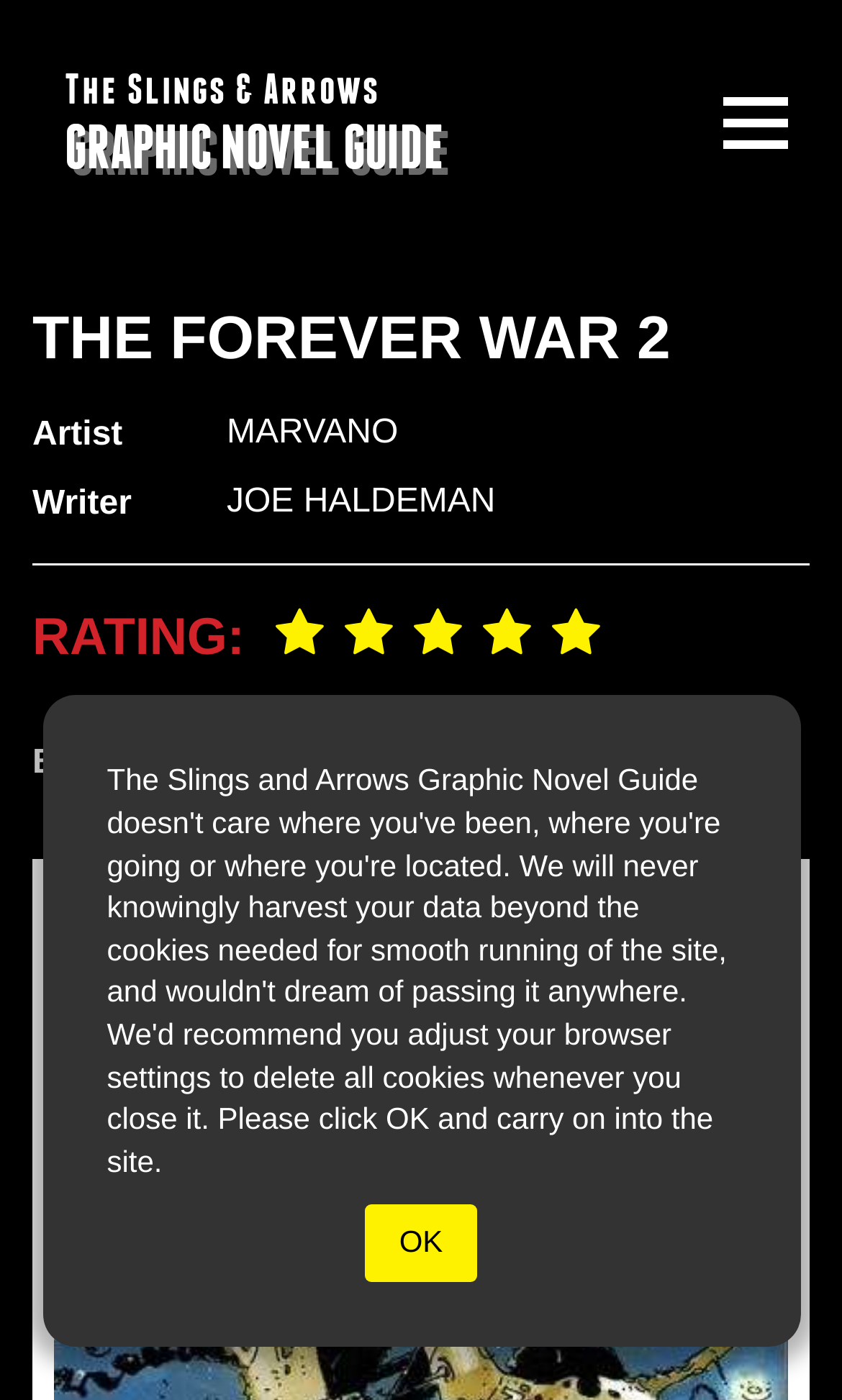What is the rating of The Forever War 2? From the image, respond with a single word or brief phrase.

Not specified